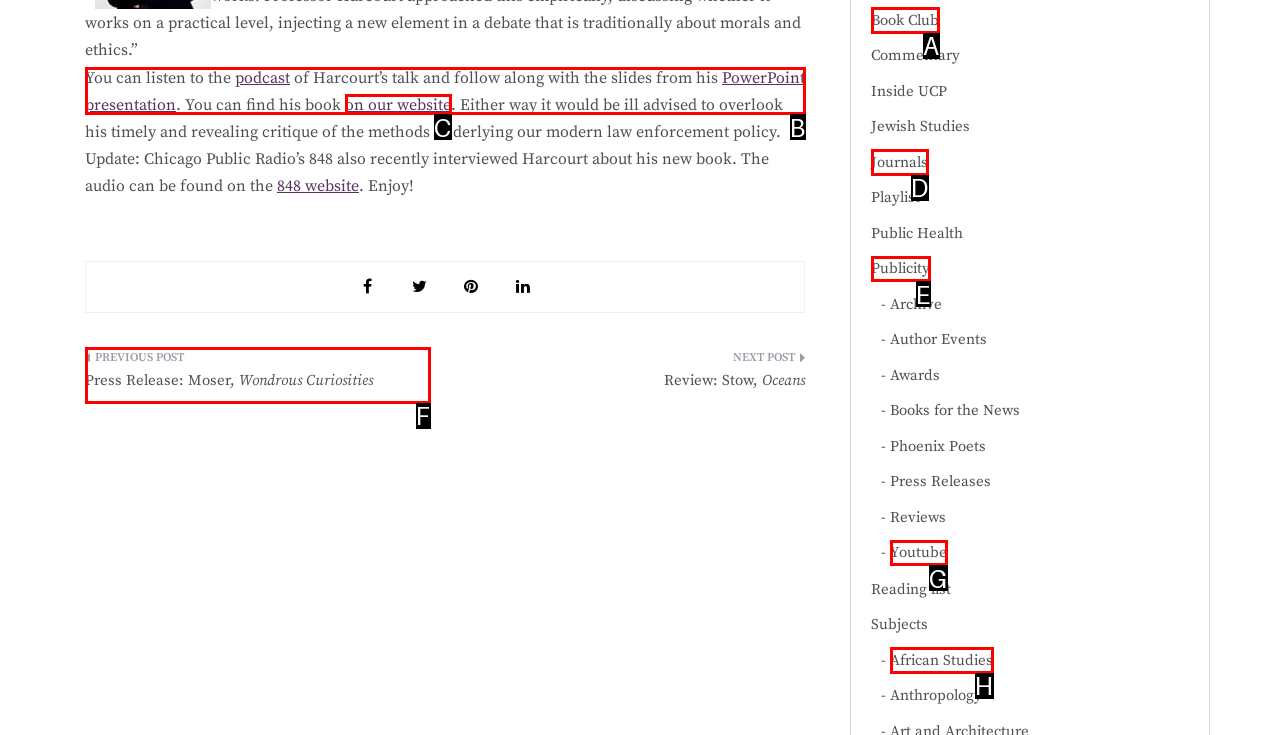Determine the HTML element that aligns with the description: Youtube
Answer by stating the letter of the appropriate option from the available choices.

G